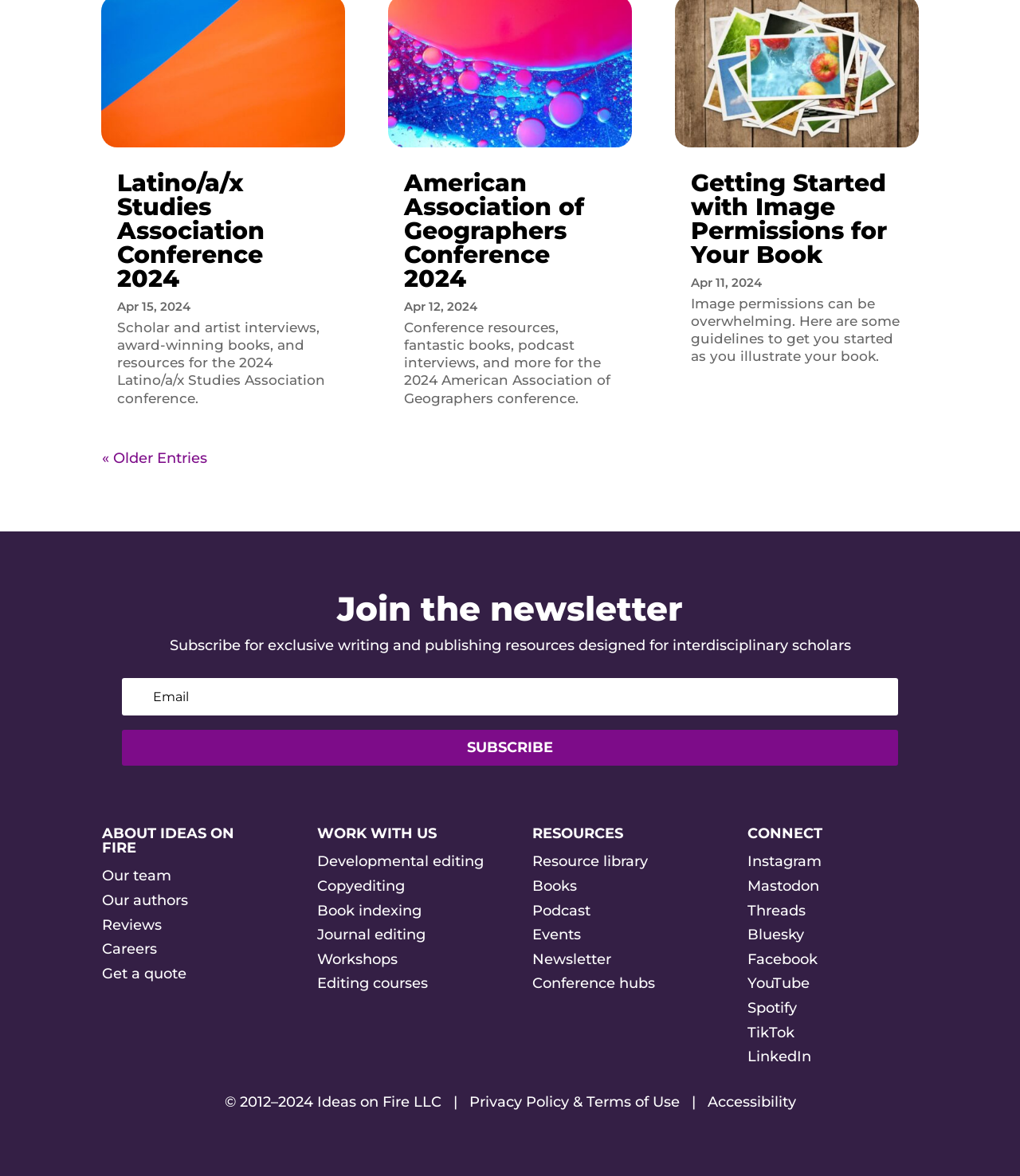Please find the bounding box for the UI component described as follows: "Latino/a/x Studies Association Conference 2024".

[0.115, 0.143, 0.259, 0.249]